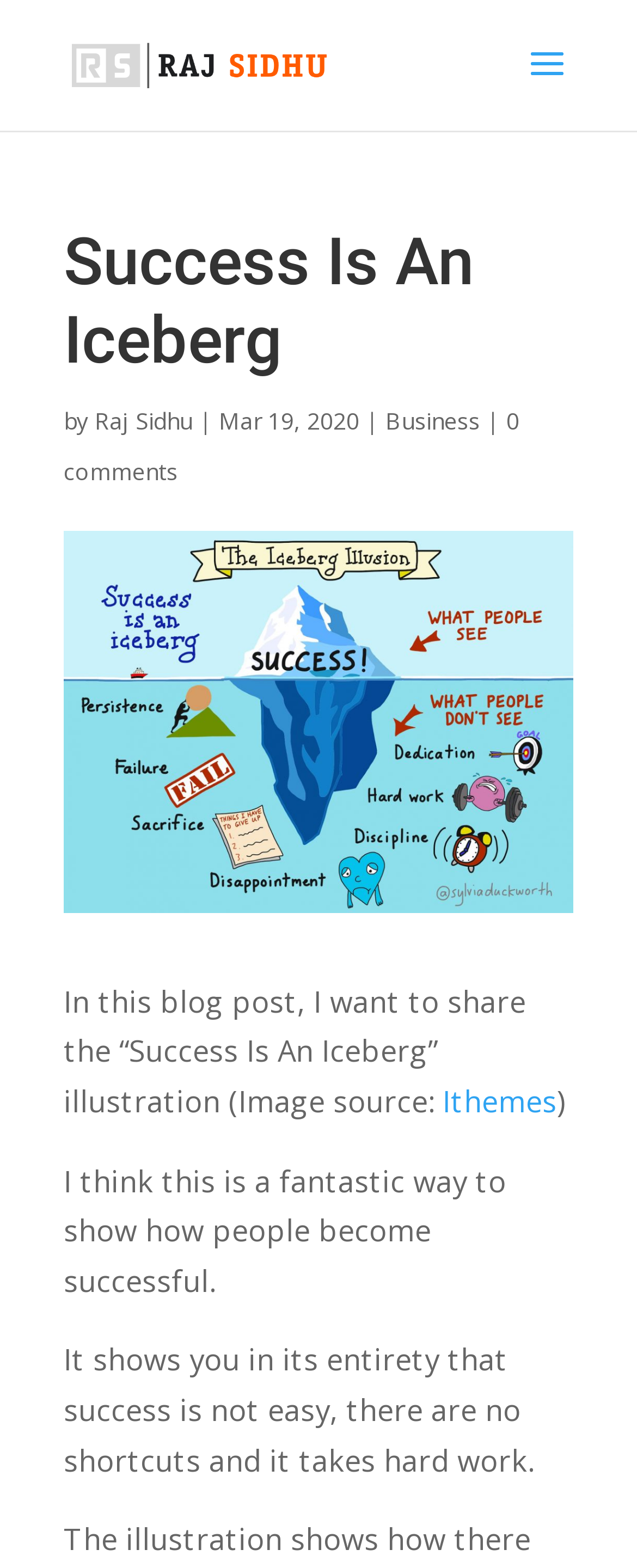Use a single word or phrase to answer the question:
How many comments does the blog post have?

0 comments